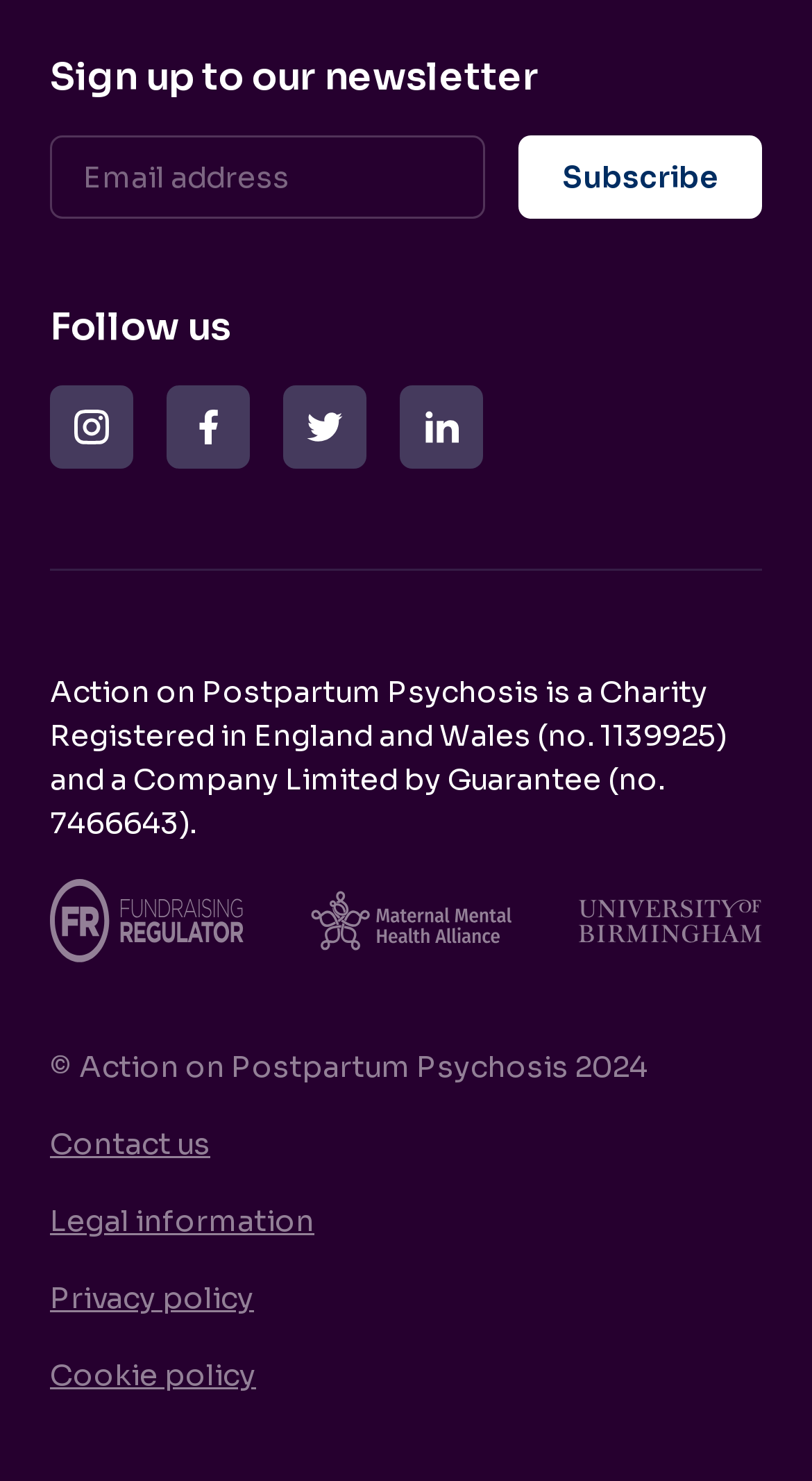Identify and provide the bounding box for the element described by: "name="subscribe" value="Subscribe"".

[0.638, 0.092, 0.938, 0.148]